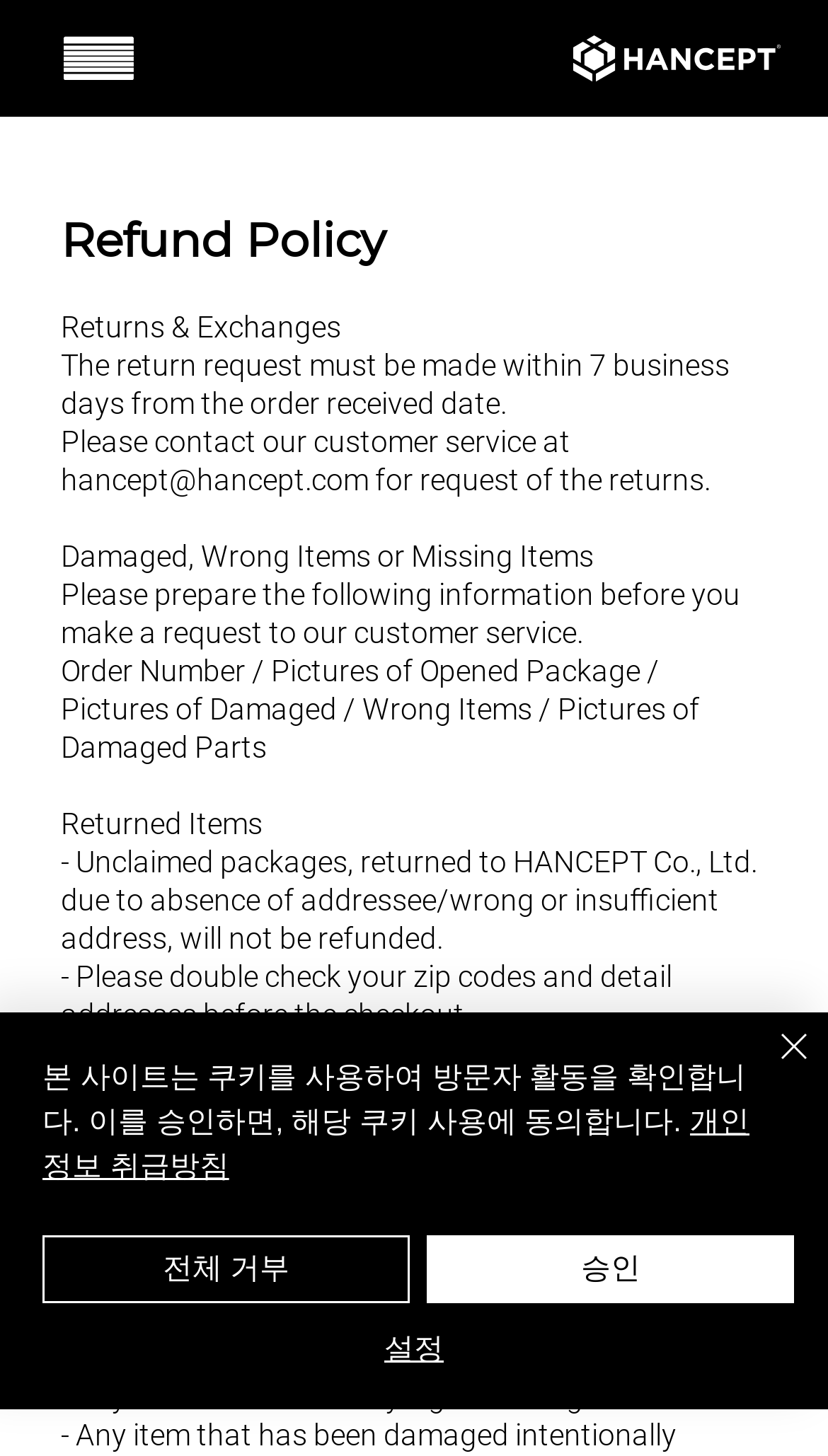Provide a single word or phrase answer to the question: 
What information is required to request a return?

Order Number, Pictures